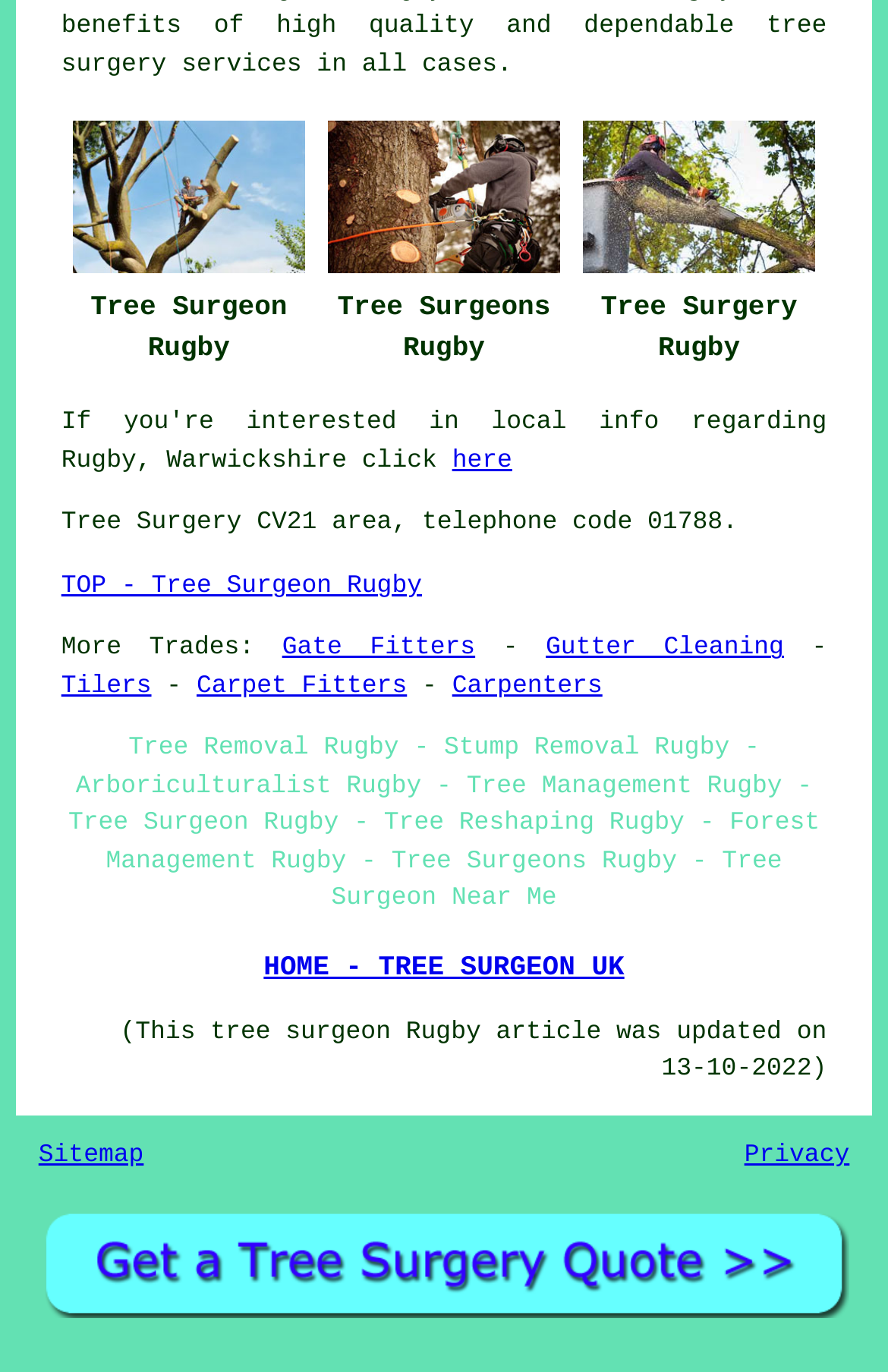What is the name of the city mentioned on the webpage?
Based on the visual details in the image, please answer the question thoroughly.

The webpage mentions 'Tree Surgeon Rugby', 'Tree Surgery Rugby', and 'Rugby - Stump Removal Rugby' which indicates that the city mentioned is Rugby.